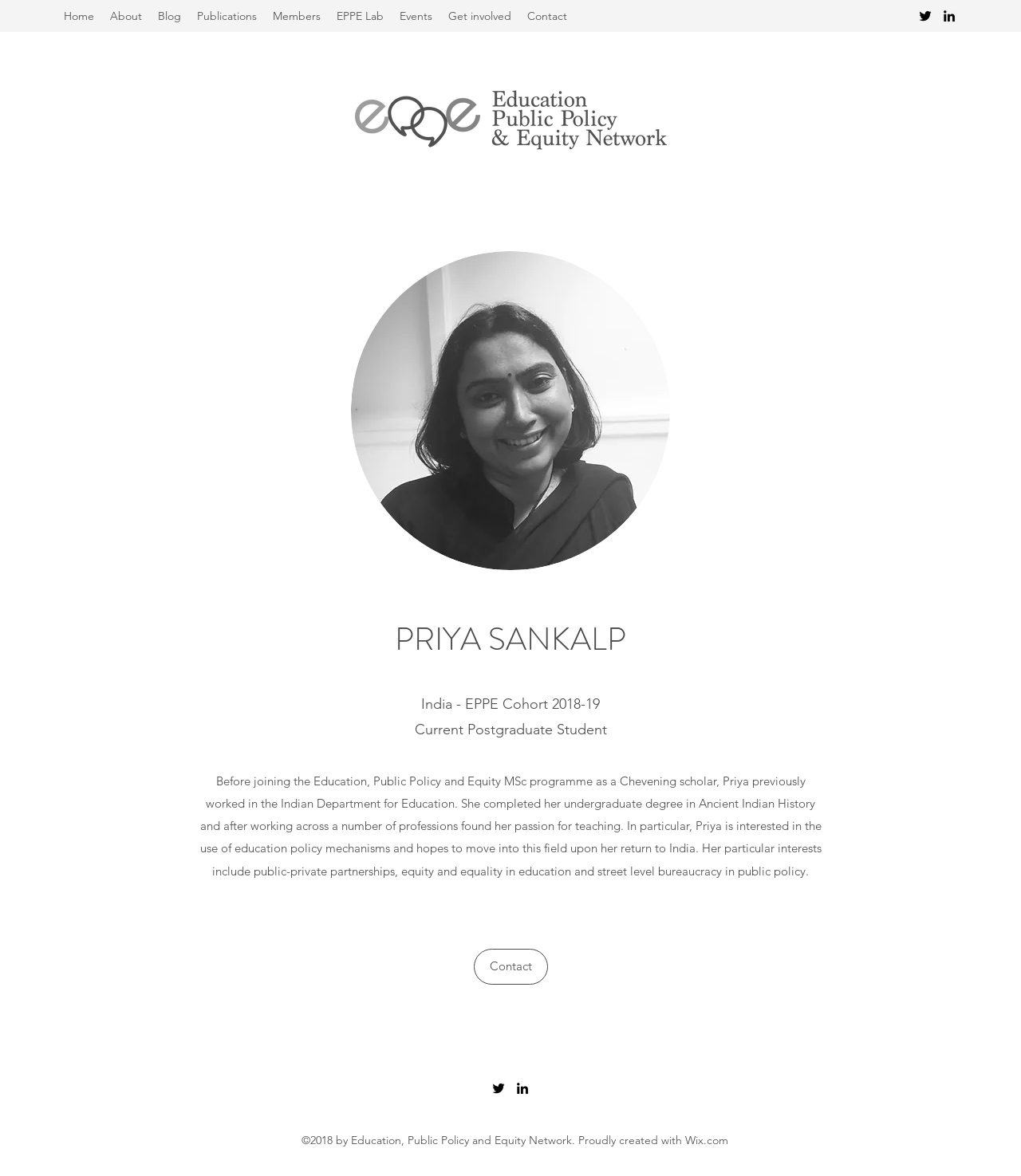Pinpoint the bounding box coordinates of the clickable element to carry out the following instruction: "Check Twitter social media link."

[0.898, 0.007, 0.914, 0.02]